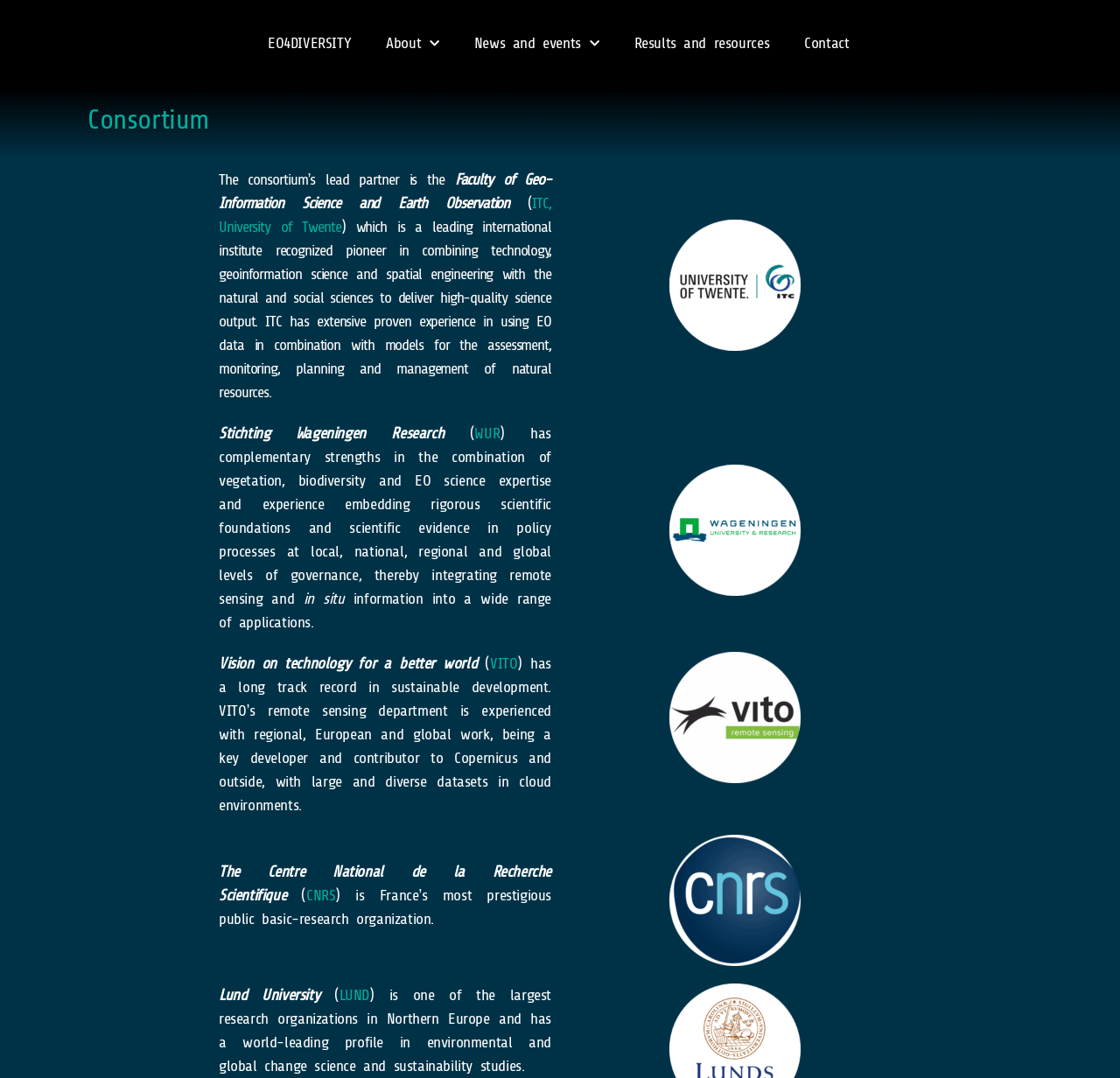Locate the bounding box coordinates of the element to click to perform the following action: 'Click on About'. The coordinates should be given as four float values between 0 and 1, in the form of [left, top, right, bottom].

[0.329, 0.0, 0.408, 0.081]